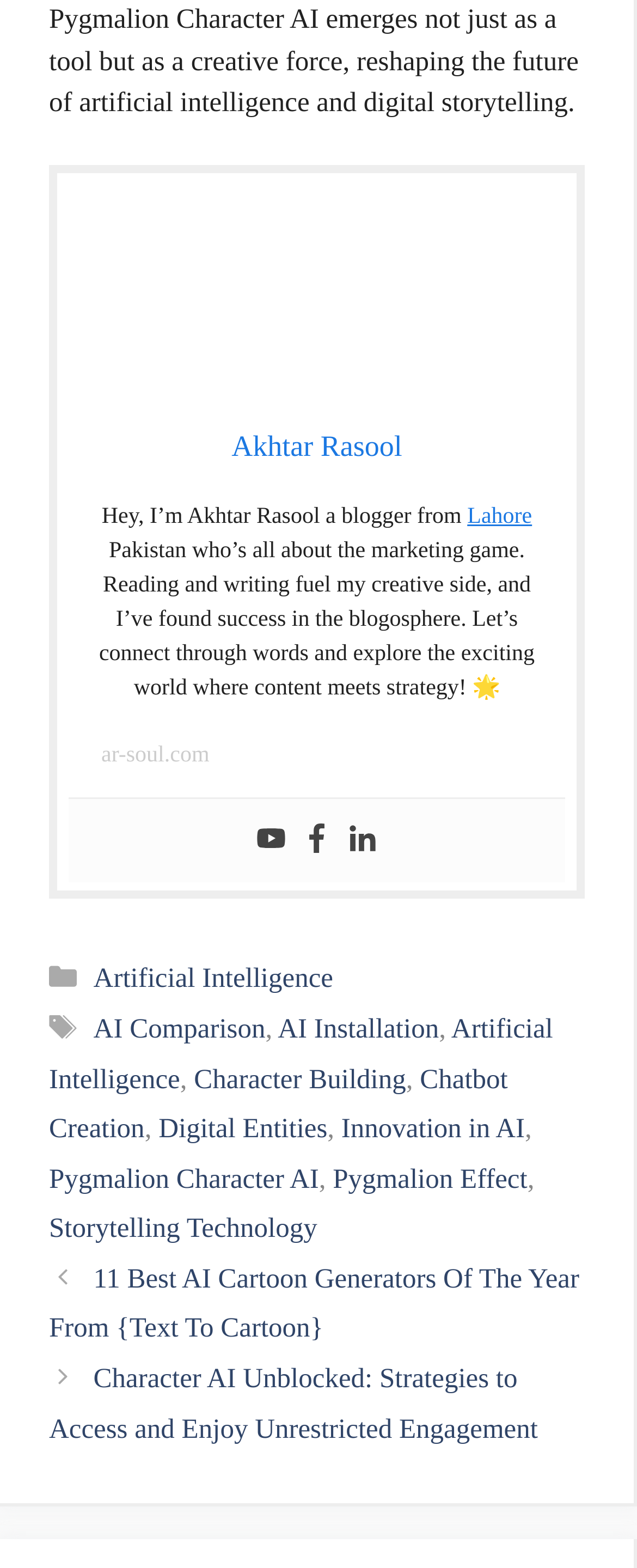What is the blogger's name?
Look at the screenshot and respond with one word or a short phrase.

Akhtar Rasool